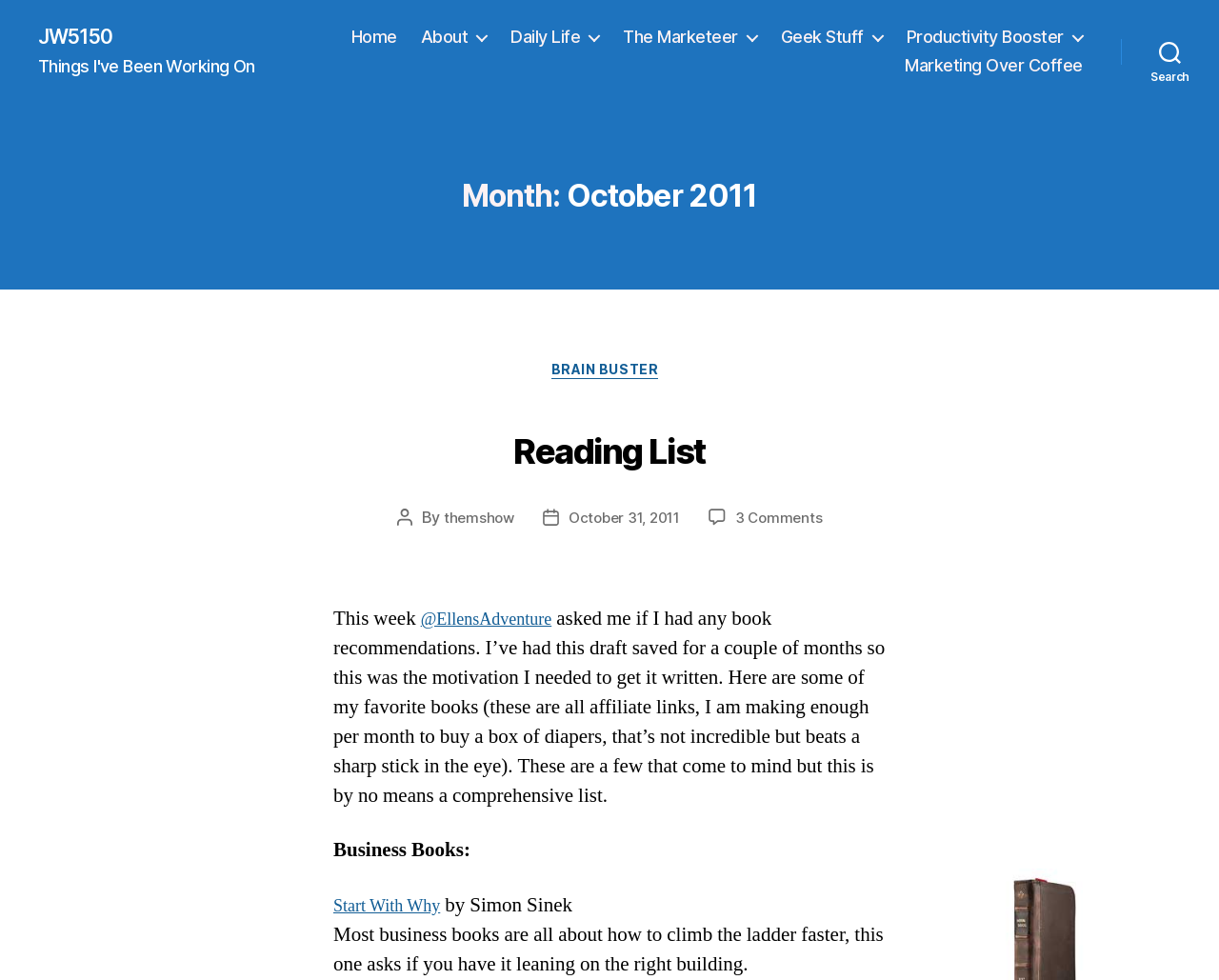Please specify the bounding box coordinates of the region to click in order to perform the following instruction: "Check out the book Start With Why".

[0.273, 0.919, 0.376, 0.945]